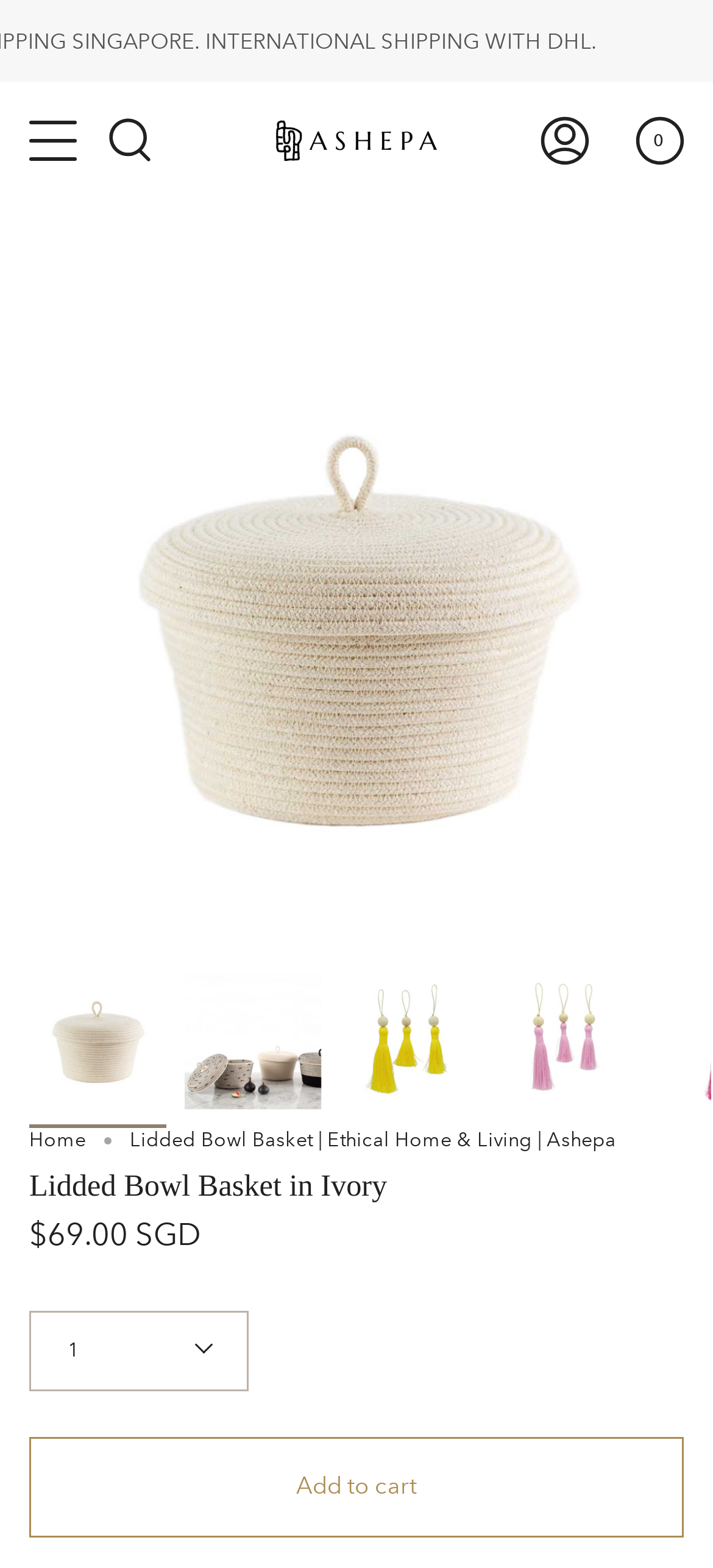Give a comprehensive overview of the webpage, including key elements.

This webpage is about a product called "Lidded Bowl Basket in Ivory" from Ashepa Lifestyle. At the top of the page, there is a navigation menu with options to show the menu, search, and access the account and cart. The Ashepa Lifestyle logo is also located at the top.

Below the navigation menu, there is a large image of the Lidded Bowl Basket in Ivory, which takes up most of the width of the page. The image is surrounded by a description of the product, which is not explicitly stated but can be inferred to be about the product's features and uses.

On the left side of the page, there are five smaller images of the Lidded Bowl Basket in Ivory, each with a link to the product. These images are stacked vertically and take up about half of the page's height.

To the right of the large image, there is a section with product information, including the price, which is $69.00 SGD. Below the price, there is a quantity selector and an "Add to cart" button. The "Add to cart" button has a small icon on the right side.

At the bottom of the page, there is a section with links to the home page and other related pages.